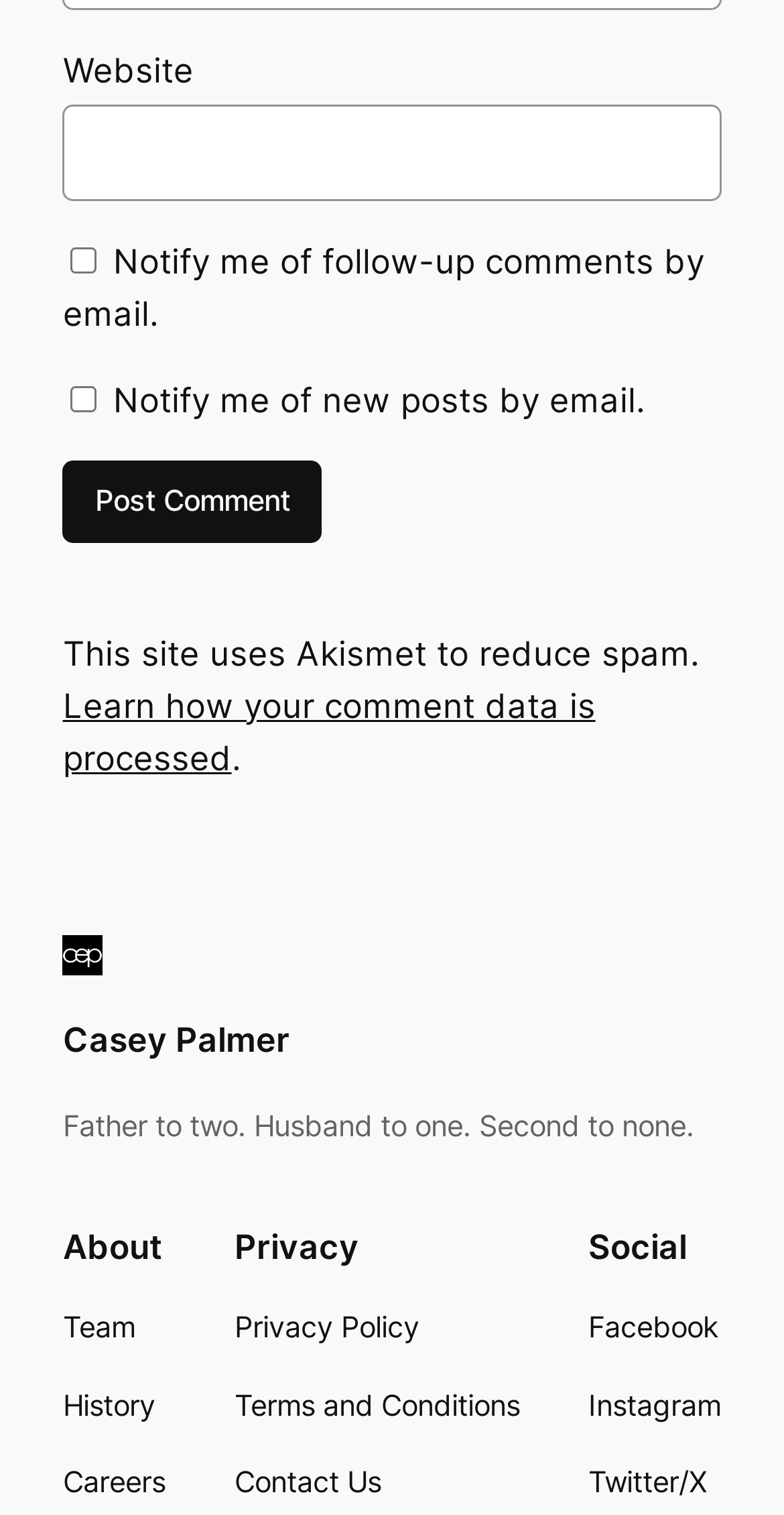Please pinpoint the bounding box coordinates for the region I should click to adhere to this instruction: "Go to Facebook".

[0.751, 0.862, 0.917, 0.891]